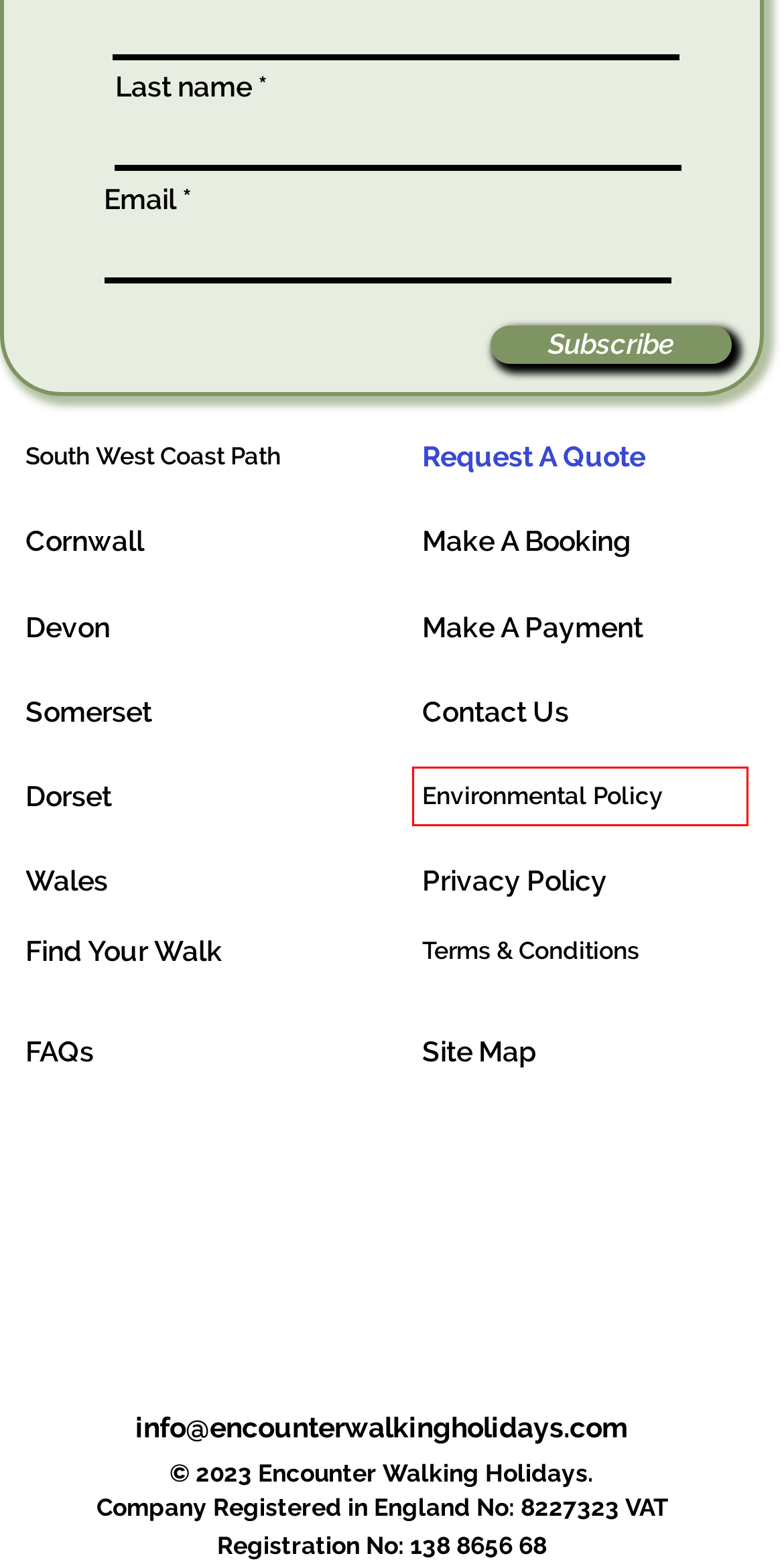Examine the webpage screenshot and identify the UI element enclosed in the red bounding box. Pick the webpage description that most accurately matches the new webpage after clicking the selected element. Here are the candidates:
A. Contact Us | Encounter Walking Holidays
B. Make A Payment | Encounter Walking Holidays
C. Terms & Conditions | Encounter Walking Holidays
D. Cornwall Introduction | Encounter Walking Holidays
E. Environmental Policy | Encounter Walking Holidays
F. Dorset Introduction | Encounter Walking Holidays
G. Site Map | Encounter Walking Holidays
H. Devon Introduction | Encounter Walking Holidays

E